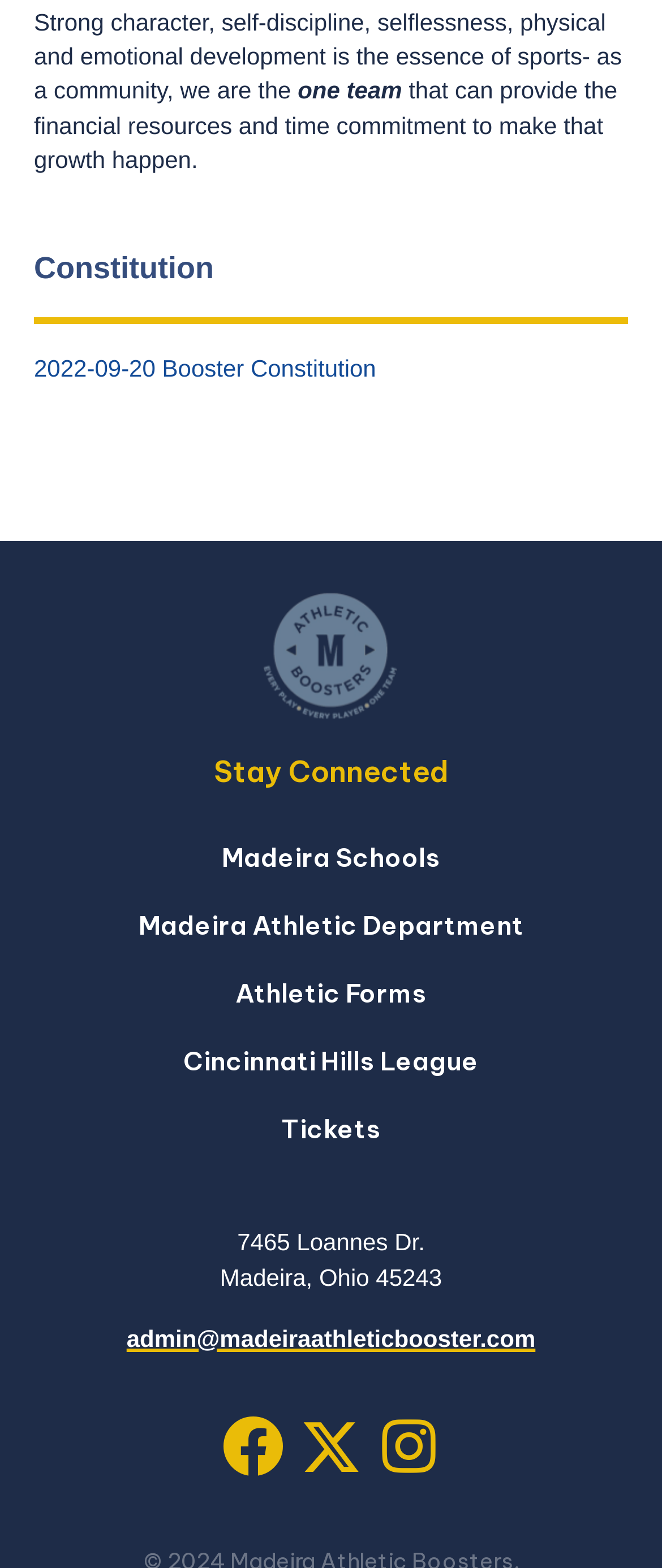Specify the bounding box coordinates of the element's area that should be clicked to execute the given instruction: "Contact the admin via email". The coordinates should be four float numbers between 0 and 1, i.e., [left, top, right, bottom].

[0.191, 0.845, 0.809, 0.862]